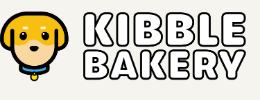Please answer the following query using a single word or phrase: 
What is the focus of the brand 'Kibble Bakery'?

wholesome pet care